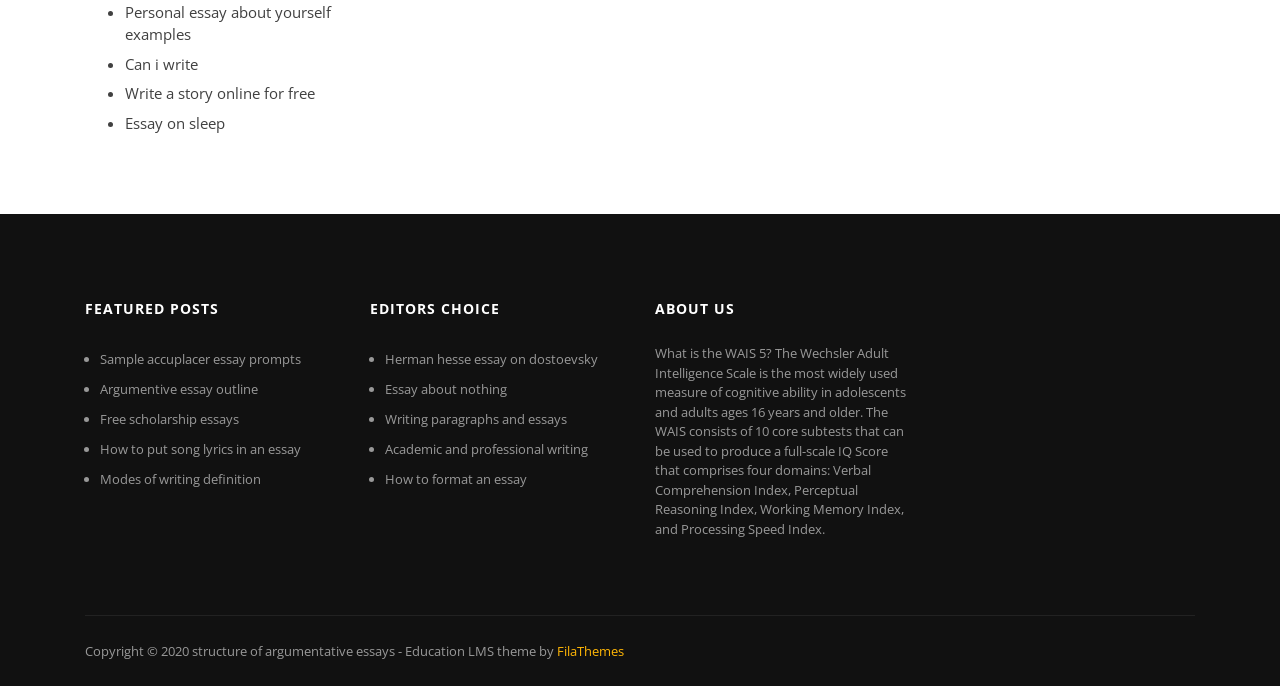Please identify the bounding box coordinates of the clickable area that will fulfill the following instruction: "Check 'EDITORS CHOICE'". The coordinates should be in the format of four float numbers between 0 and 1, i.e., [left, top, right, bottom].

[0.289, 0.421, 0.488, 0.48]